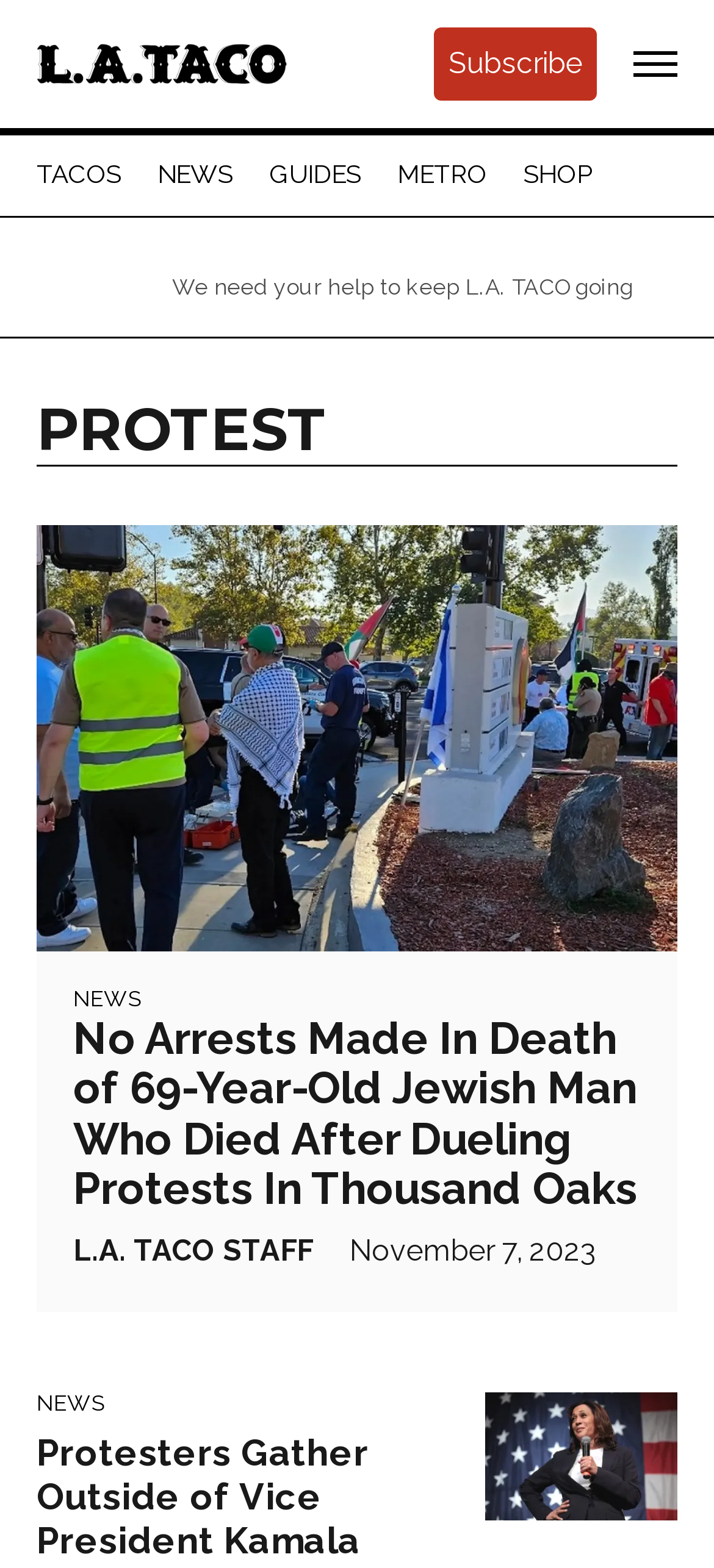Create an elaborate caption that covers all aspects of the webpage.

The webpage is about protest archives on L.A. TACO, a news and information website. At the top left, there is a link to the L.A. TACO home page, accompanied by a small image. To the right of this, there is a link to subscribe to the website. On the top right, there is a button to open the menu, which is currently not expanded.

Below the top section, there is a navigation bar with five links: TACOS, NEWS, GUIDES, METRO, and SHOP. These links are evenly spaced across the top of the page.

Under the navigation bar, there is a link asking for help to keep L.A. TACO going. Below this, there is a large heading that reads "PROTEST". This heading spans the entire width of the page.

The main content of the page is a list of news articles related to protests. The first article is titled "No Arrests Made In Death of 69-Year-Old Jewish Man Who Died After Dueling Protests In Thousand Oaks". This article is accompanied by a smaller heading with the same title. Below the article title, there is a link to the article, which takes up most of the page width. To the right of the article link, there is a link to the author, "L.A. TACO STAFF", and a static text showing the date "November 7, 2023".

Further down the page, there are more links to news articles, including one with the title "NEWS" and another with a similar format to the first article.